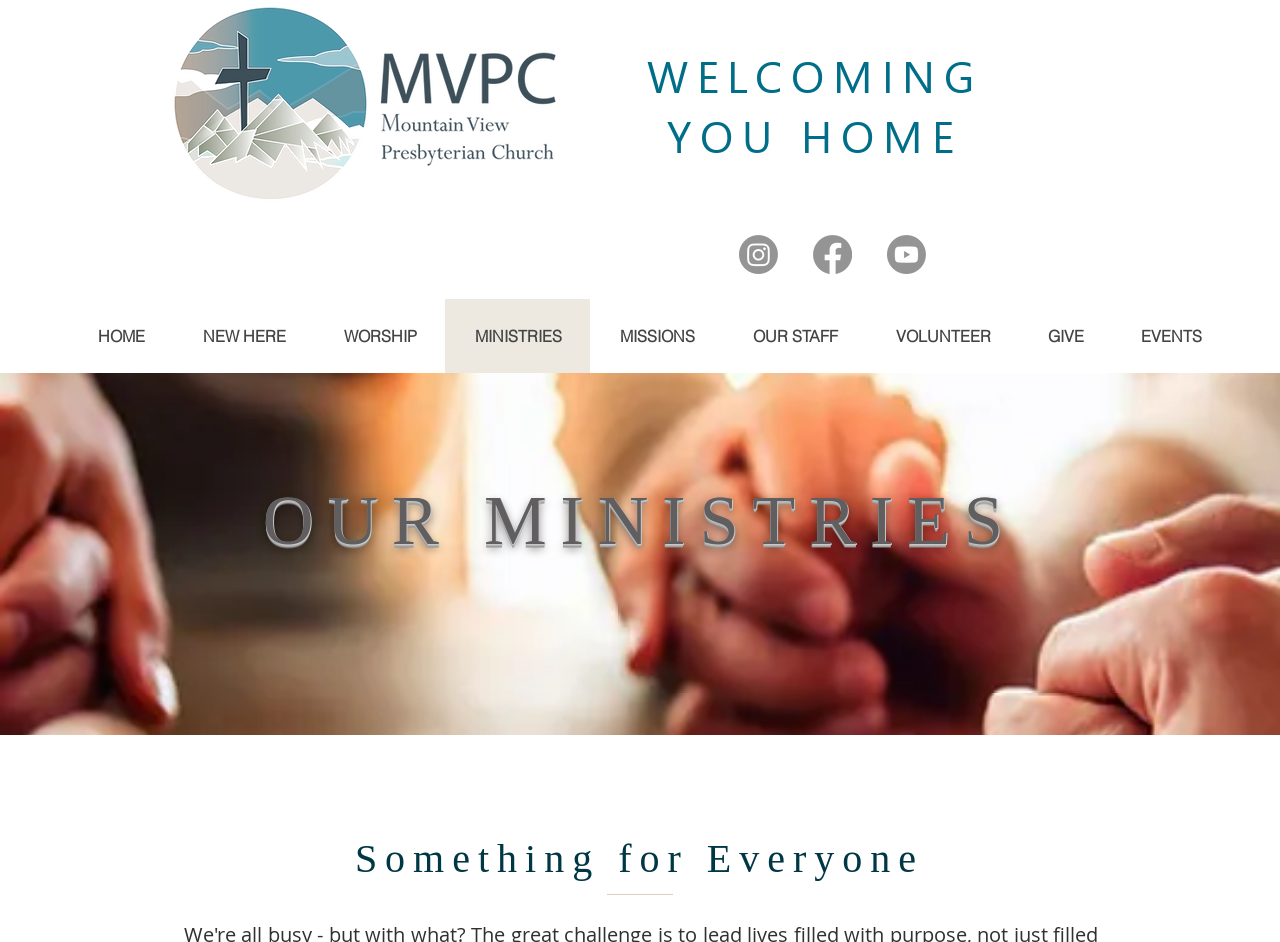Given the element description "OUR STAFF", identify the bounding box of the corresponding UI element.

[0.565, 0.317, 0.677, 0.396]